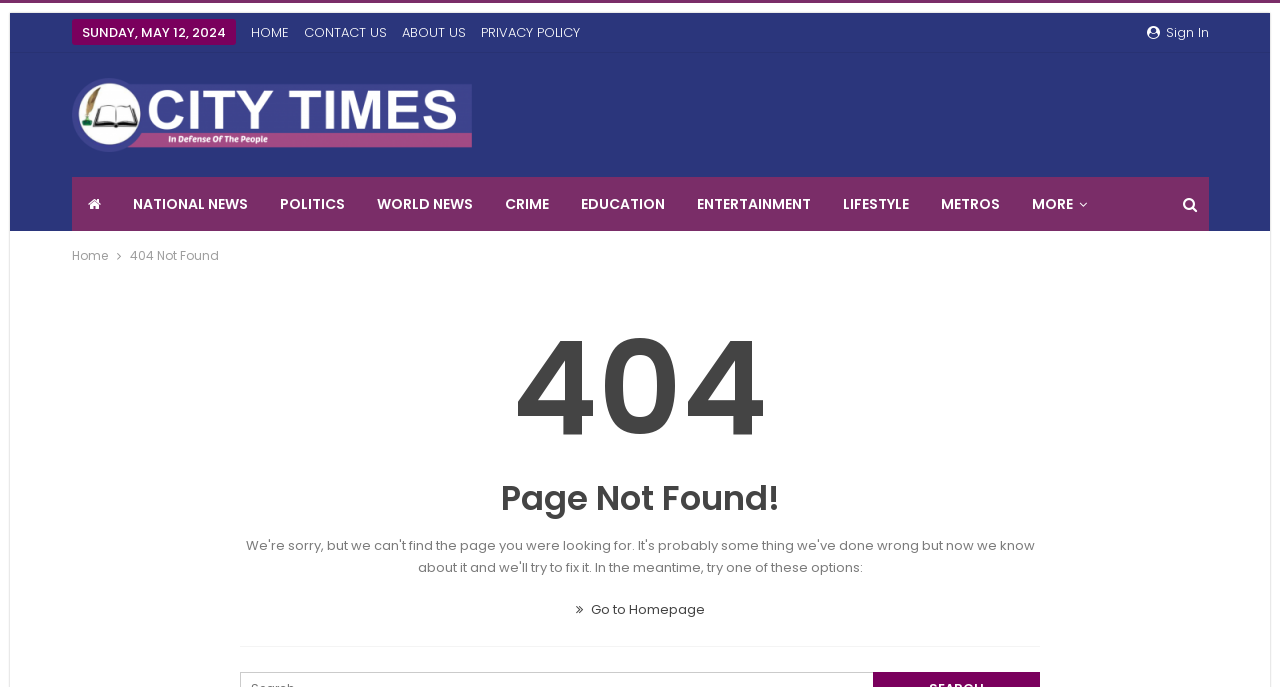Determine the bounding box coordinates of the clickable region to follow the instruction: "View national news".

[0.091, 0.258, 0.206, 0.336]